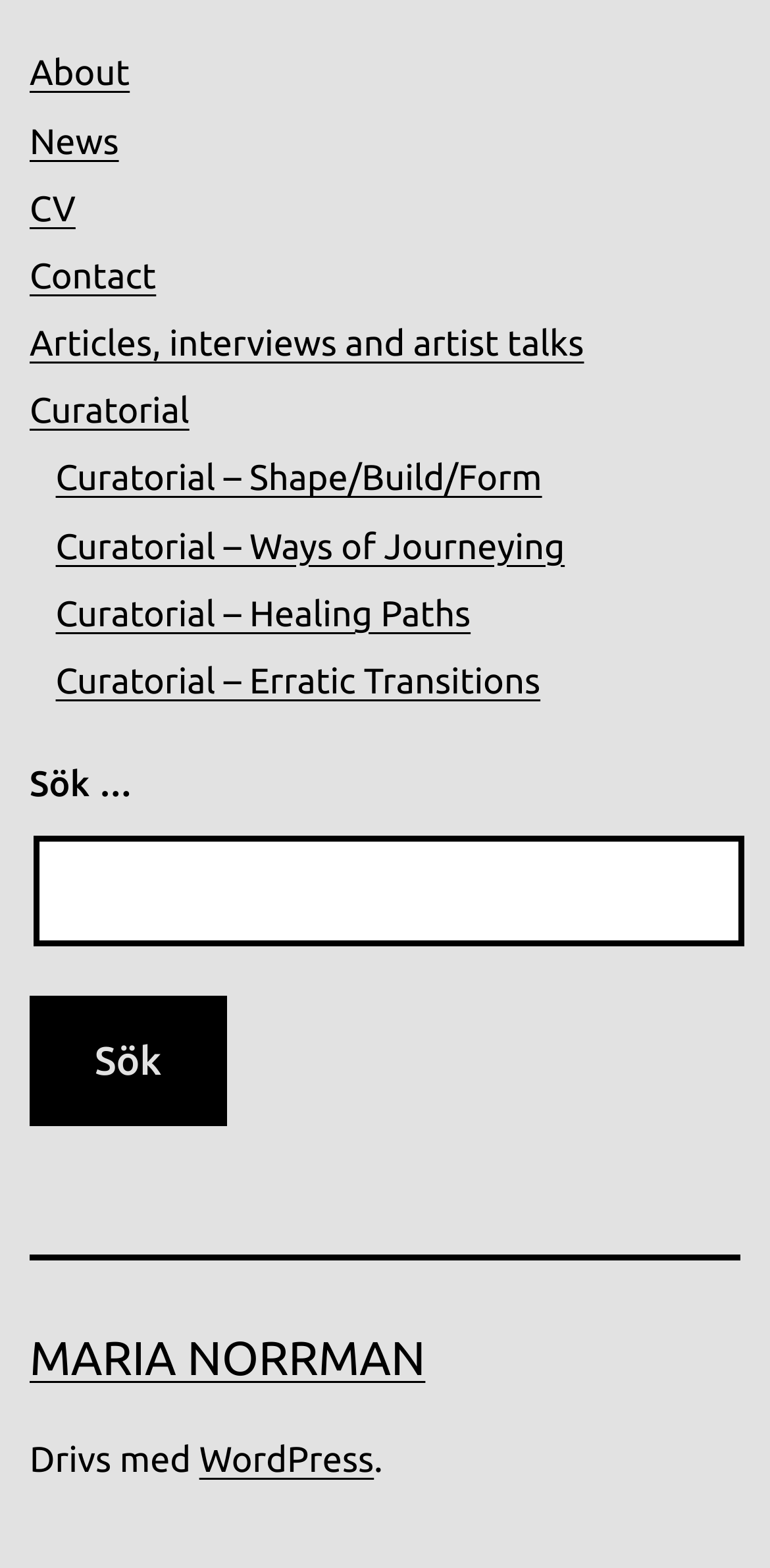What is the text on the search button?
Answer the question with a thorough and detailed explanation.

The search button is located below the navigation section, and it has the text 'Sök' on it, which is Swedish for 'Search'.